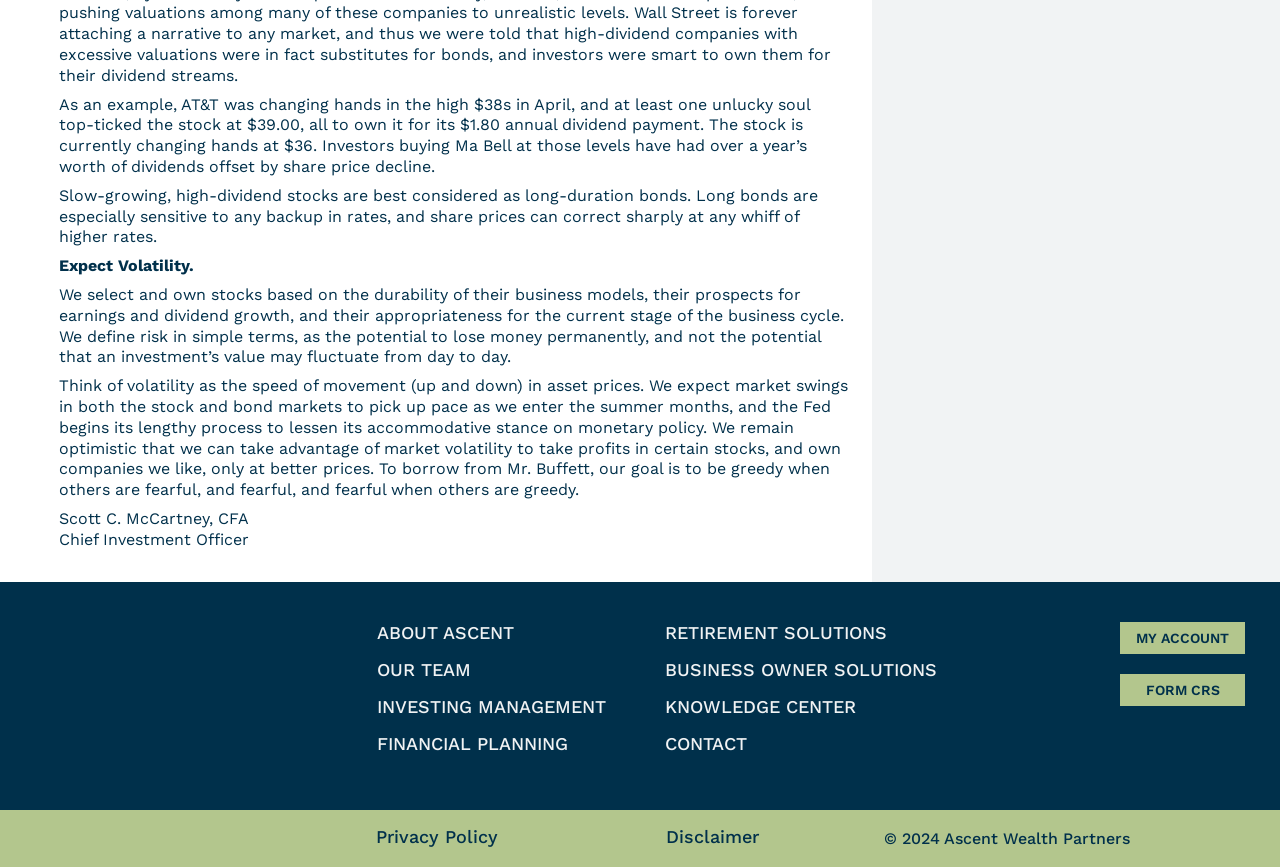Determine the bounding box coordinates of the target area to click to execute the following instruction: "Click MY ACCOUNT."

[0.888, 0.727, 0.96, 0.746]